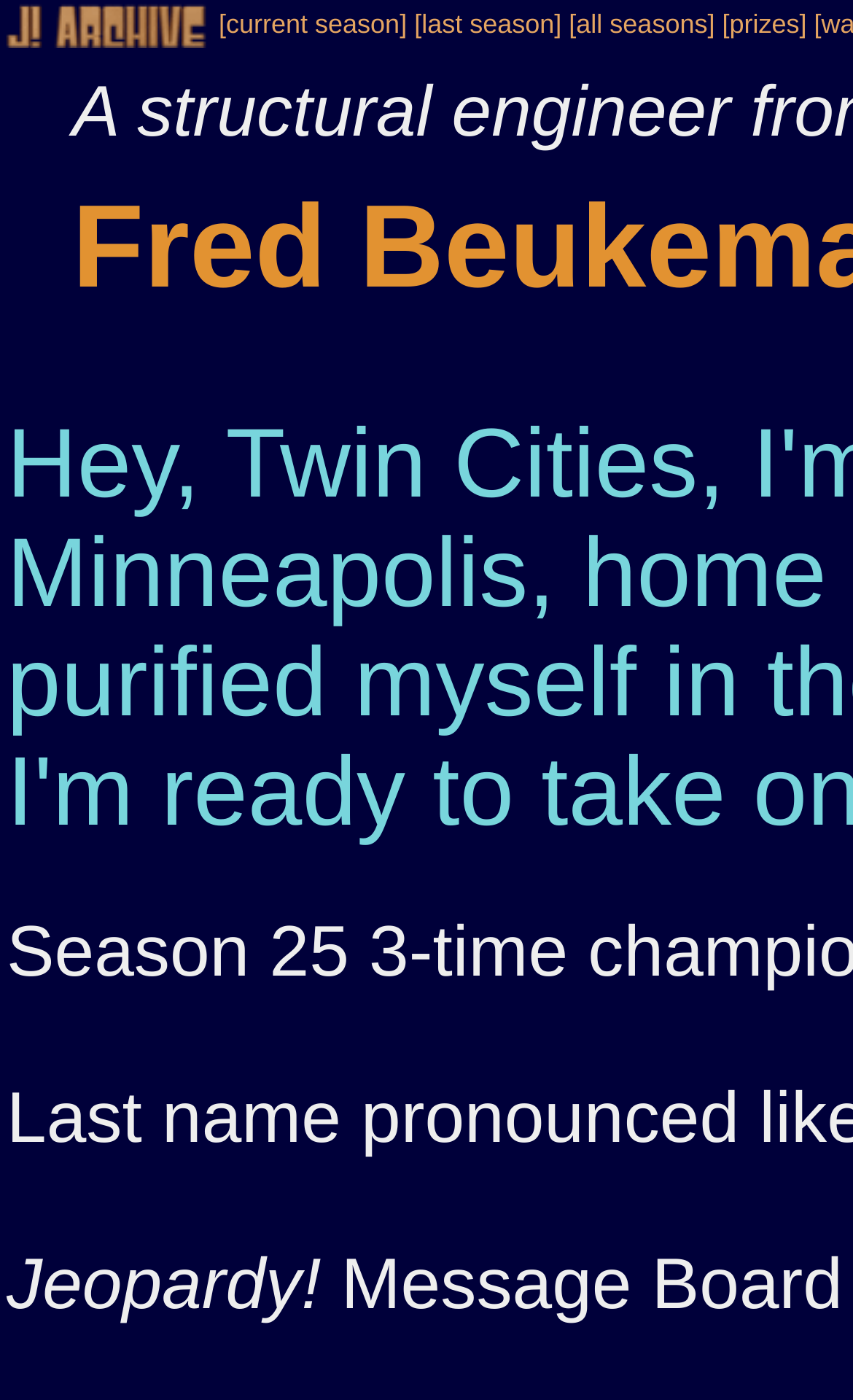From the webpage screenshot, predict the bounding box coordinates (top-left x, top-left y, bottom-right x, bottom-right y) for the UI element described here: [prizes]

[0.847, 0.006, 0.946, 0.028]